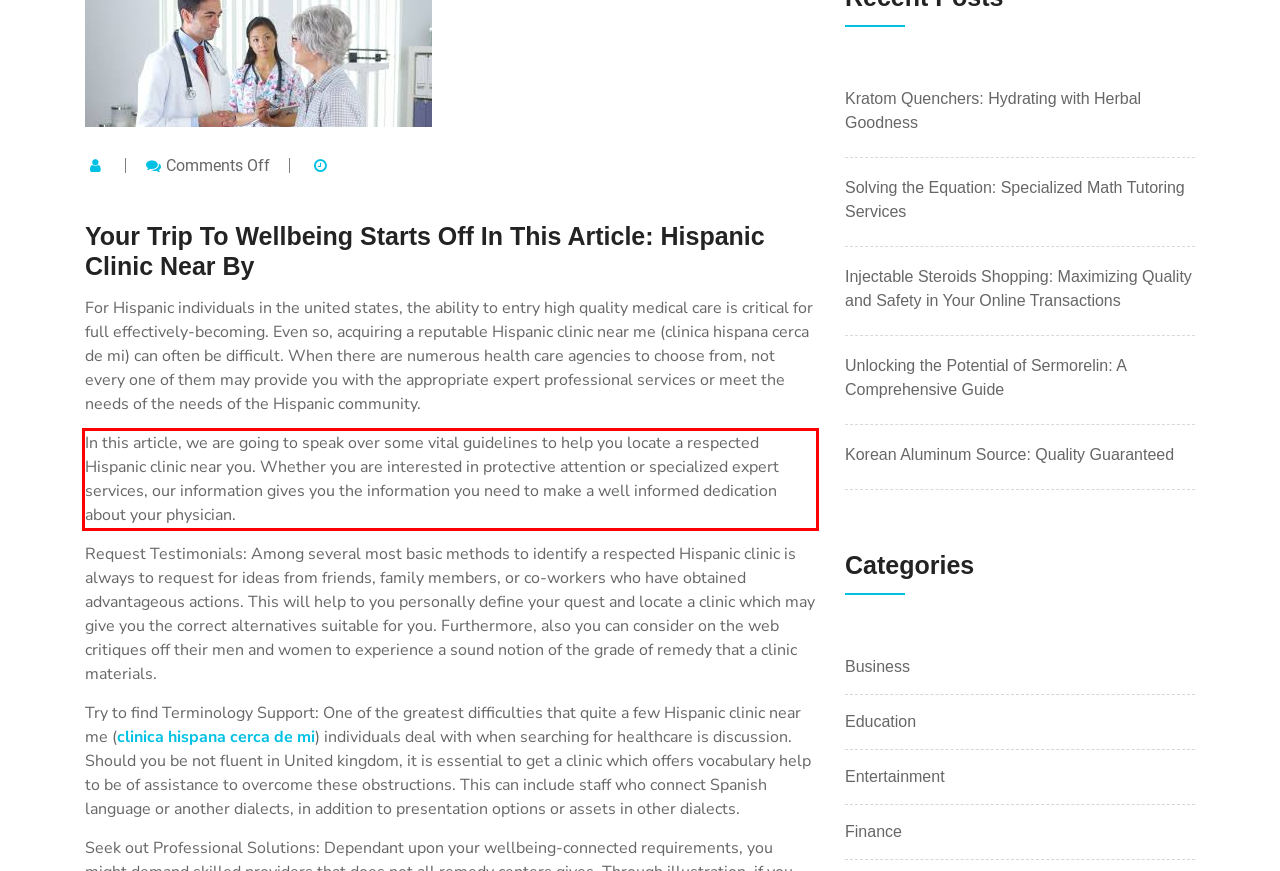You have a screenshot of a webpage with a UI element highlighted by a red bounding box. Use OCR to obtain the text within this highlighted area.

In this article, we are going to speak over some vital guidelines to help you locate a respected Hispanic clinic near you. Whether you are interested in protective attention or specialized expert services, our information gives you the information you need to make a well informed dedication about your physician.